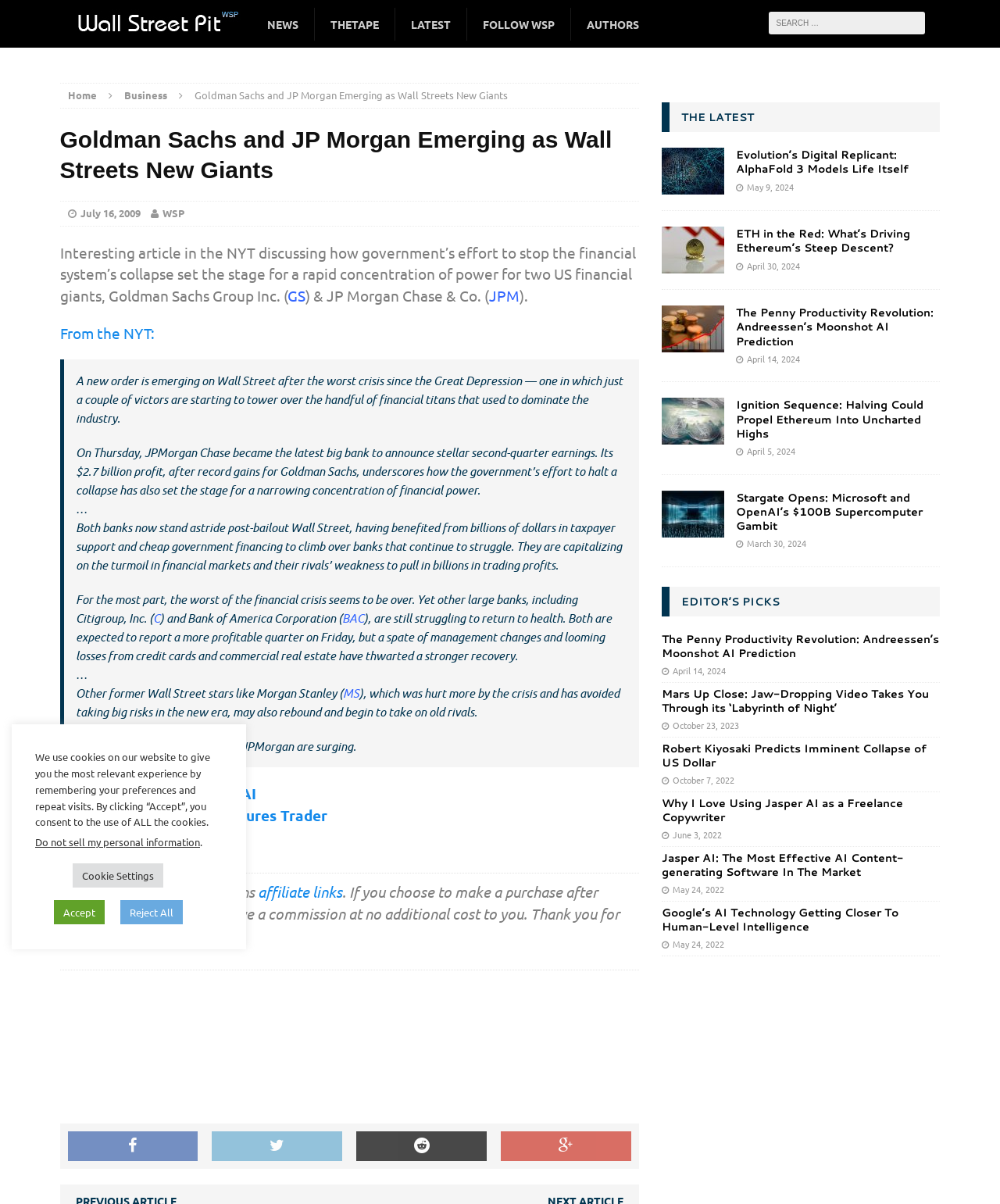Please indicate the bounding box coordinates for the clickable area to complete the following task: "Read the article about Goldman Sachs and JP Morgan". The coordinates should be specified as four float numbers between 0 and 1, i.e., [left, top, right, bottom].

[0.06, 0.103, 0.639, 0.188]